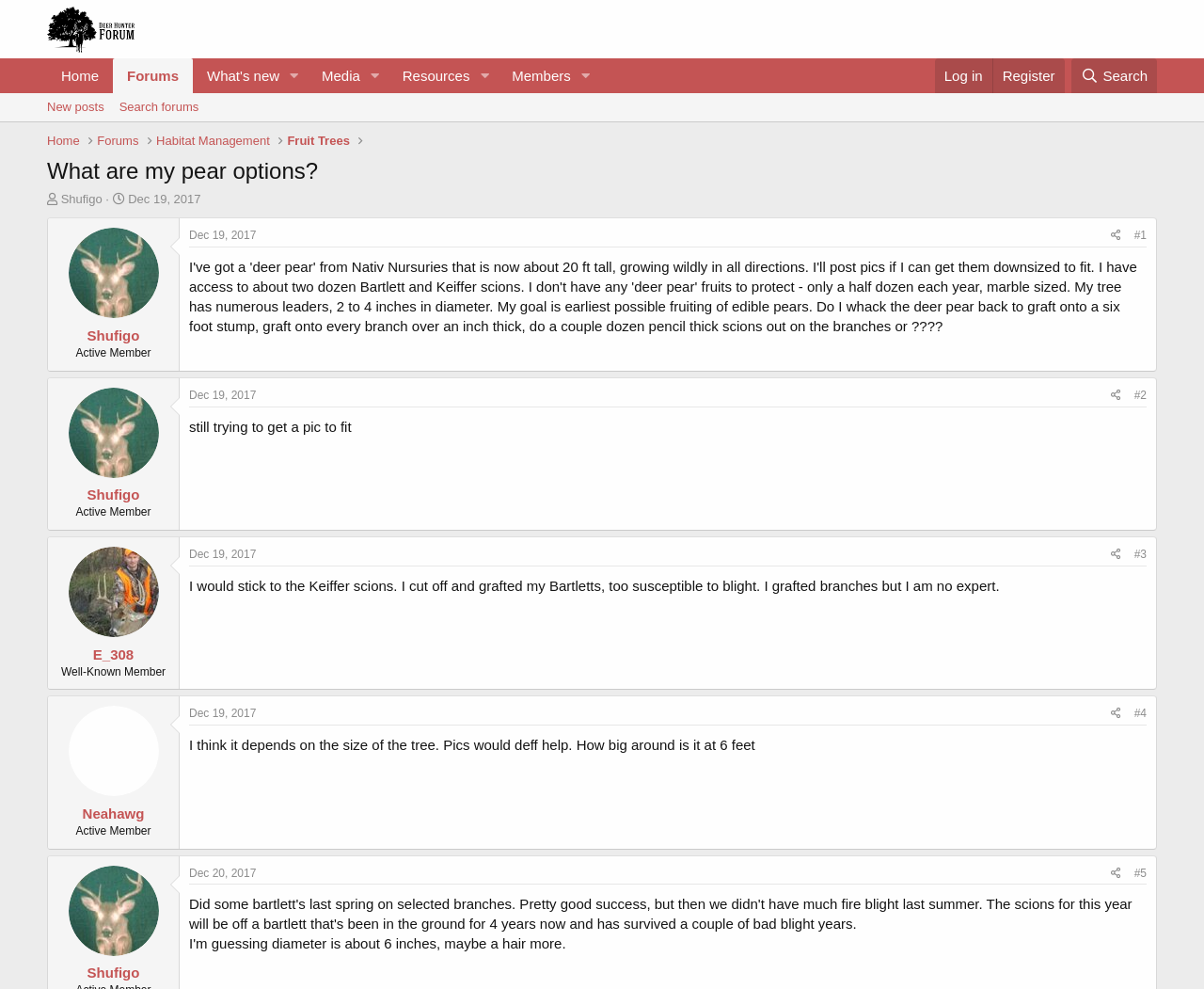Find and generate the main title of the webpage.

What are my pear options?